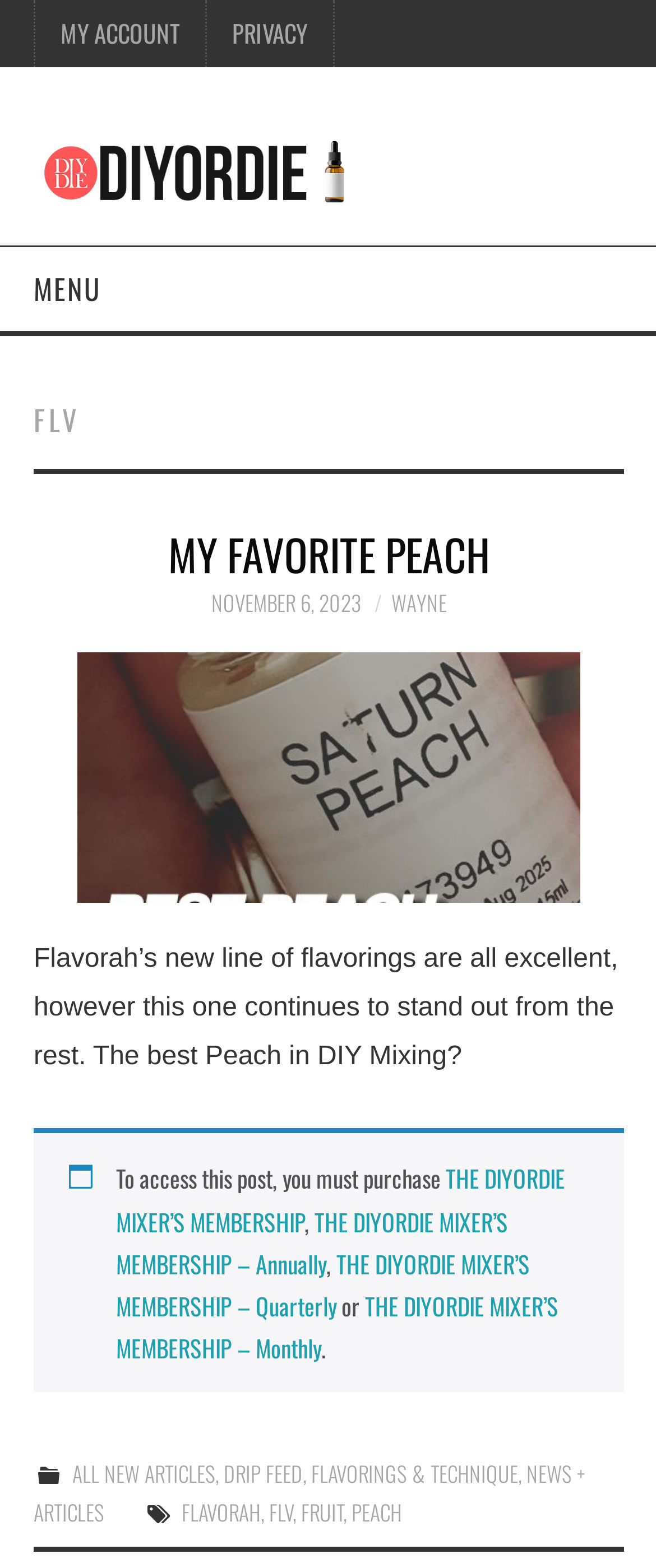Use a single word or phrase to answer this question: 
What is the name of the flavoring mentioned in the article?

Flavorah